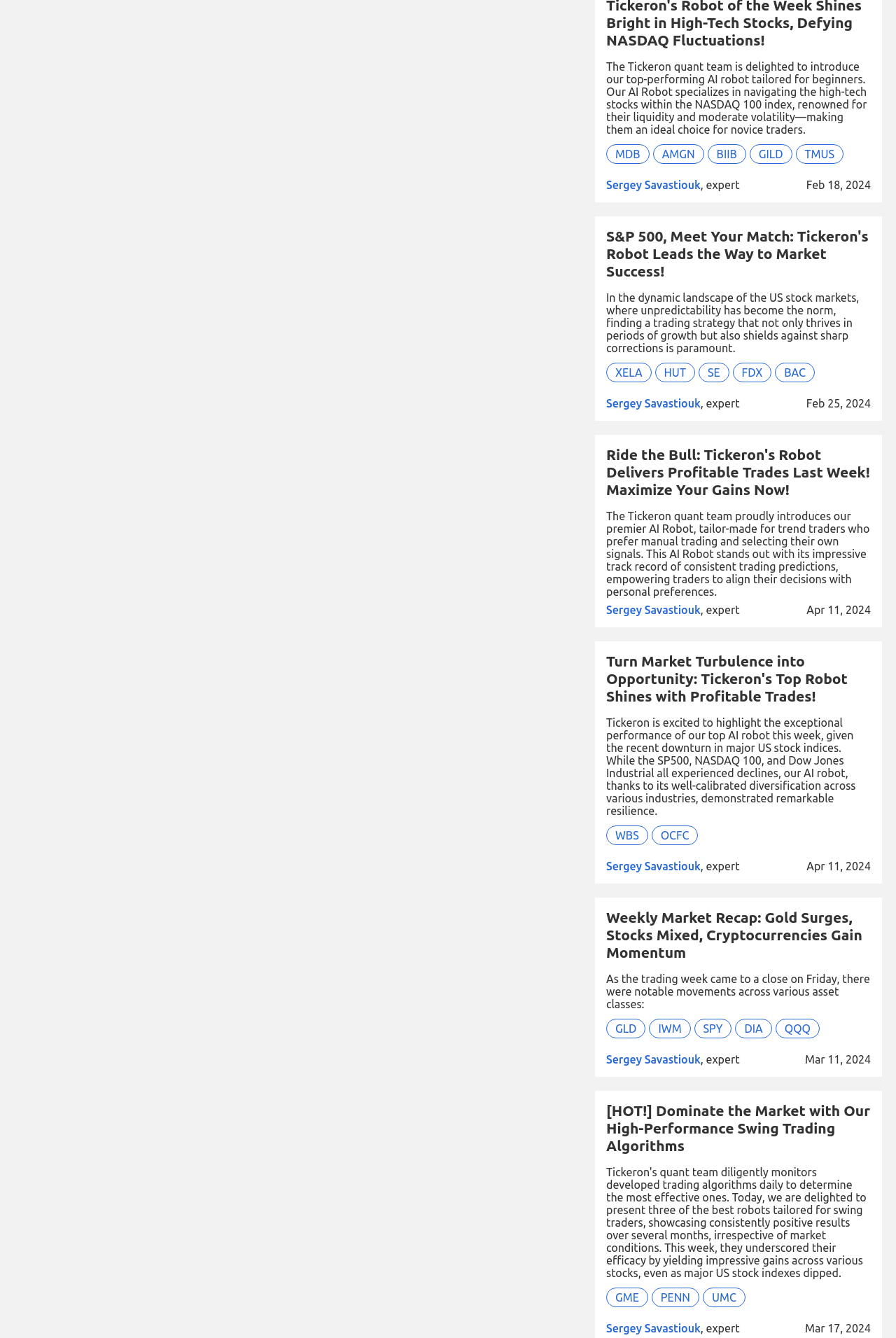Use the details in the image to answer the question thoroughly: 
What is the type of trading strategy mentioned in the article 'Ride the Bull: Tickeron's Robot Delivers Profitable Trades Last Week! Maximize Your Gains Now!'?

According to the article, the AI robot is tailor-made for trend traders who prefer manual trading and selecting their own signals, indicating that the trading strategy mentioned is trend trading.